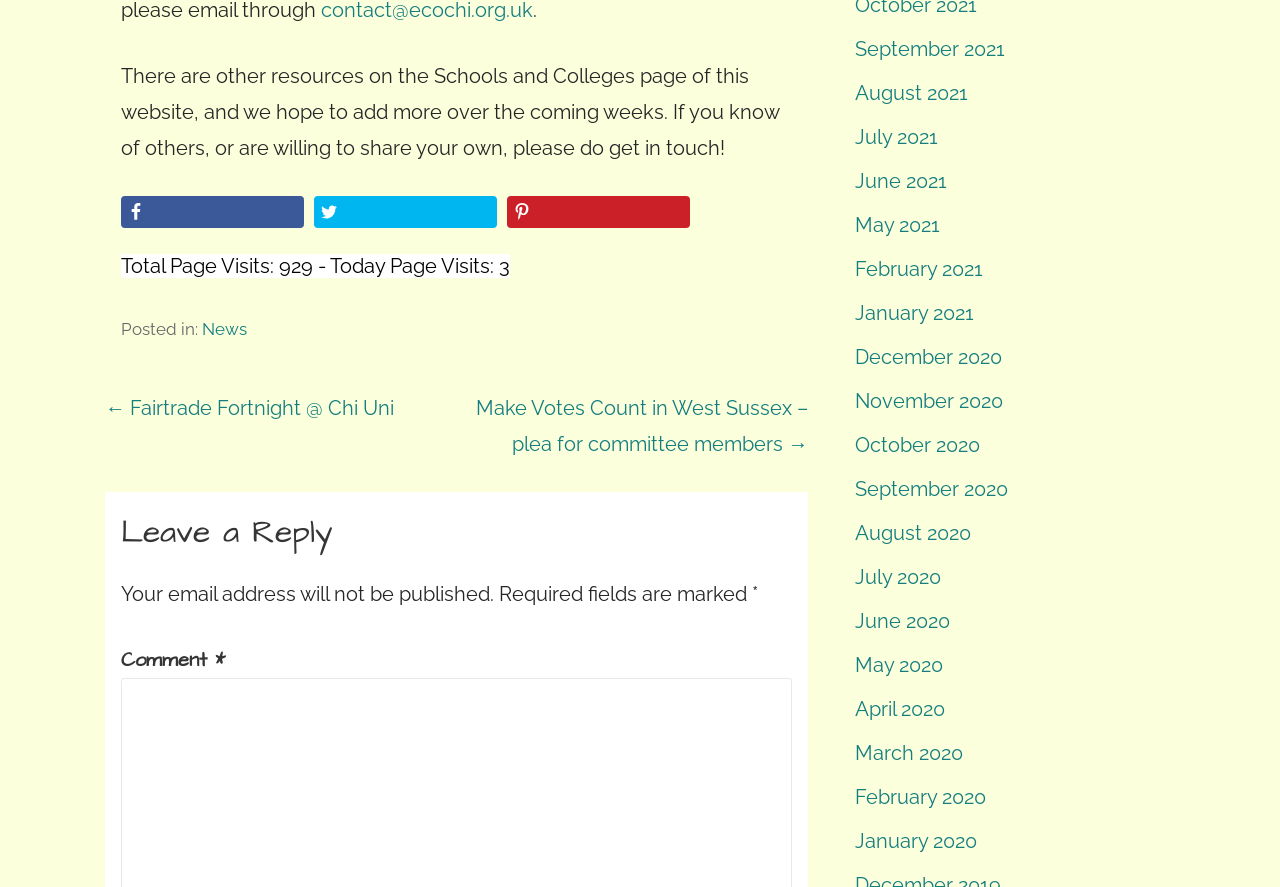Kindly respond to the following question with a single word or a brief phrase: 
What is the total number of page visits?

929